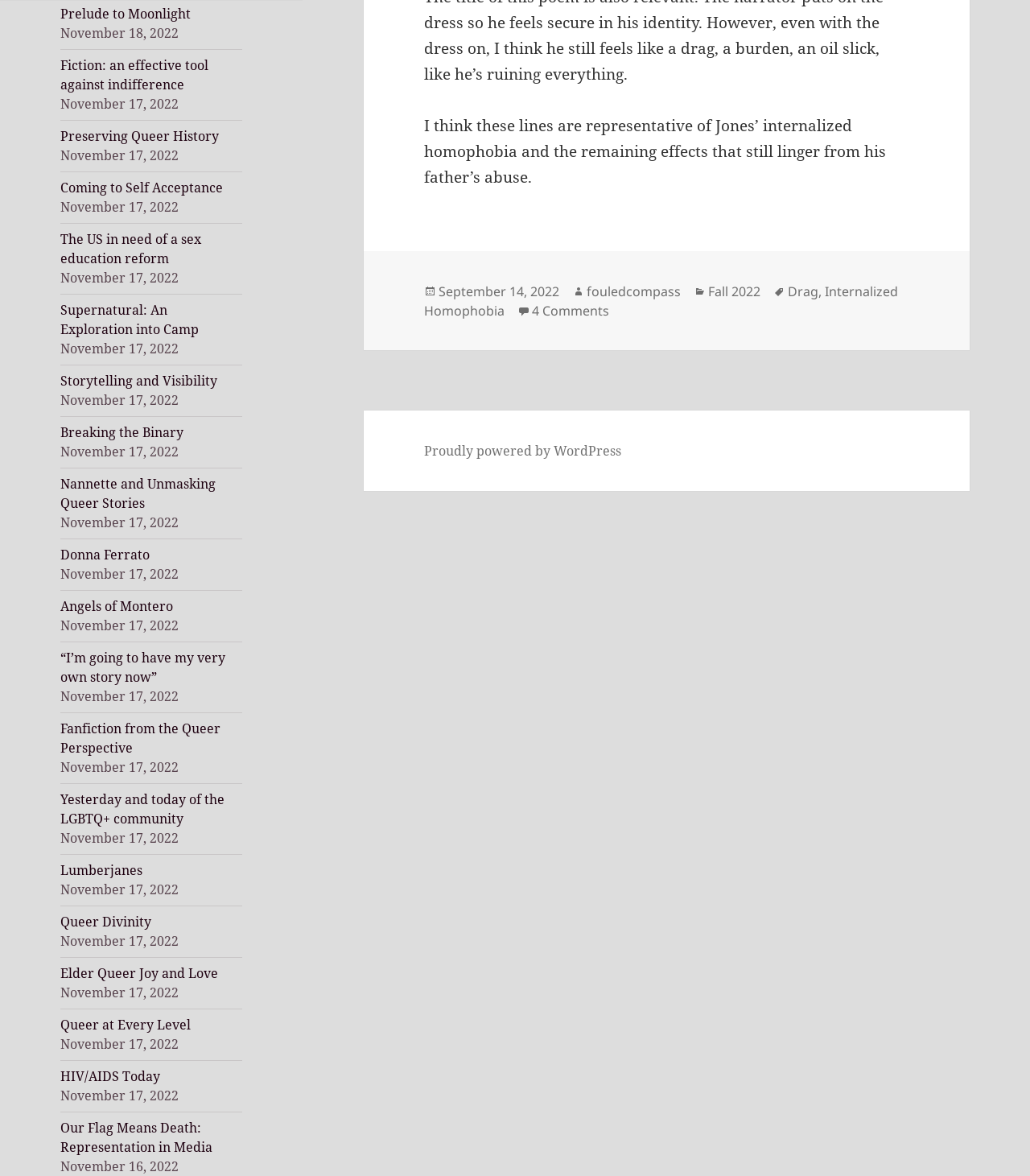Determine the bounding box coordinates of the clickable element to complete this instruction: "Contact us today". Provide the coordinates in the format of four float numbers between 0 and 1, [left, top, right, bottom].

None